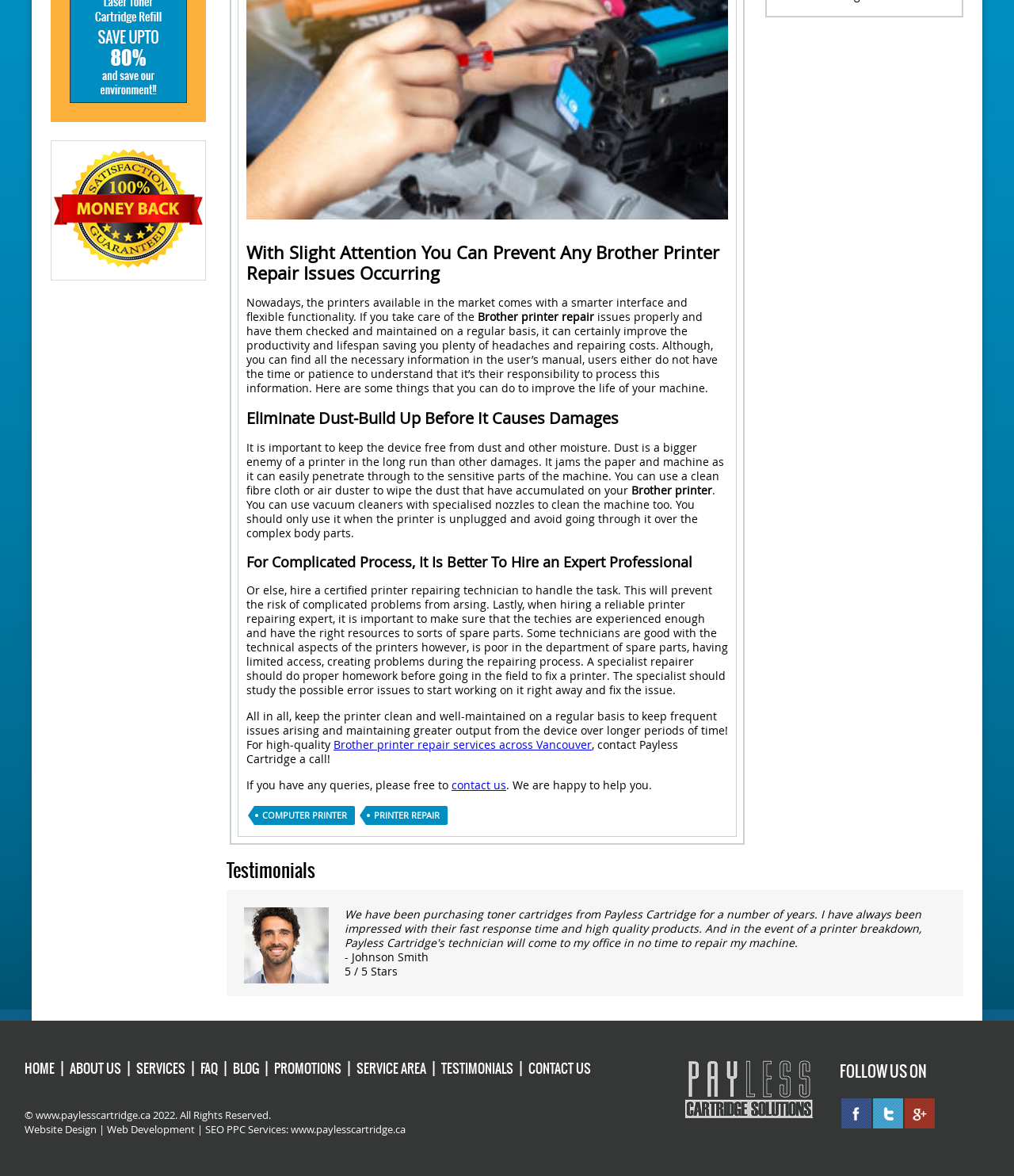Determine the bounding box of the UI component based on this description: "Belgium's dinner-in-the-sky relaunches from lockdown". The bounding box coordinates should be four float values between 0 and 1, i.e., [left, top, right, bottom].

None